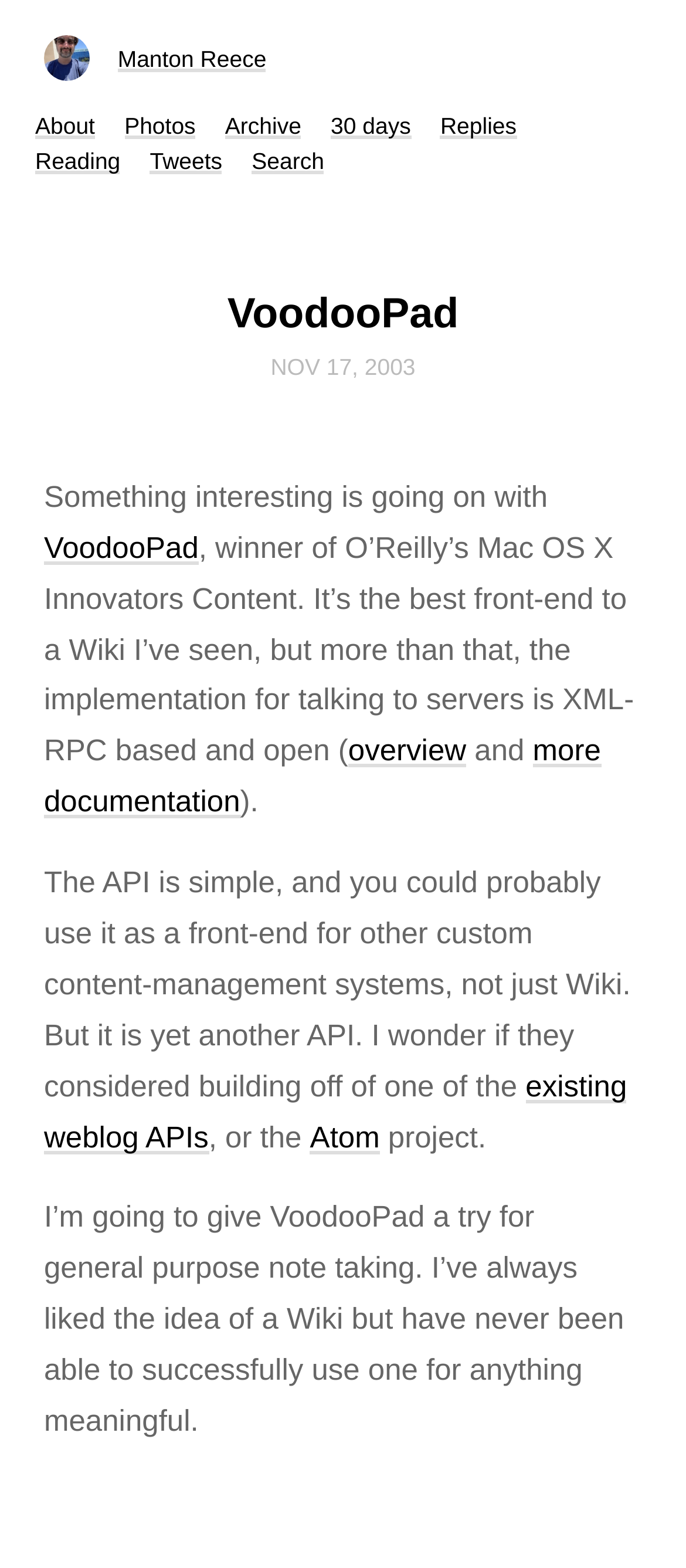Locate the bounding box coordinates of the area to click to fulfill this instruction: "read more documentation". The bounding box should be presented as four float numbers between 0 and 1, in the order [left, top, right, bottom].

[0.064, 0.468, 0.876, 0.522]